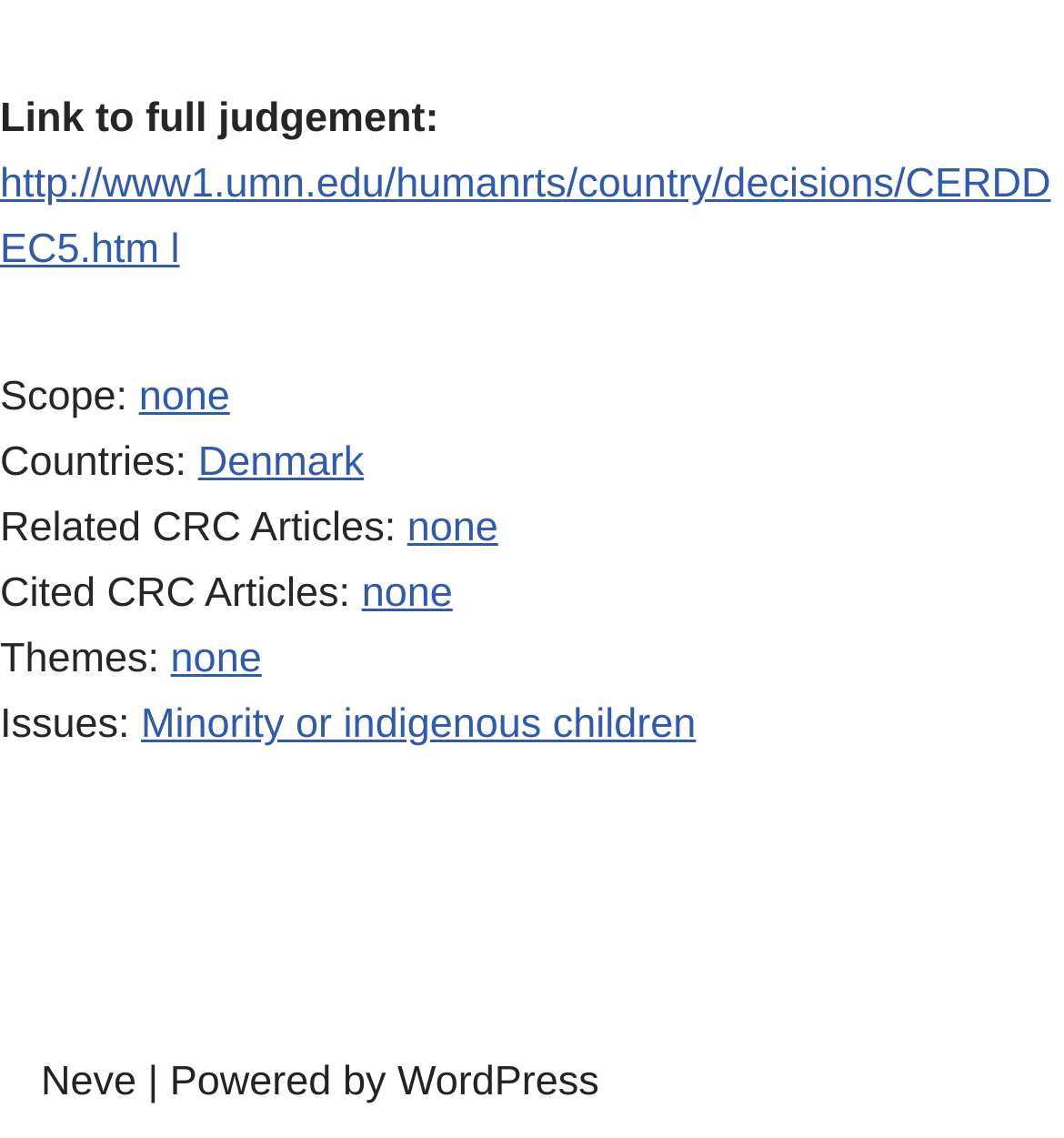Answer the question below using just one word or a short phrase: 
What is the name mentioned at the bottom of the webpage?

Neve